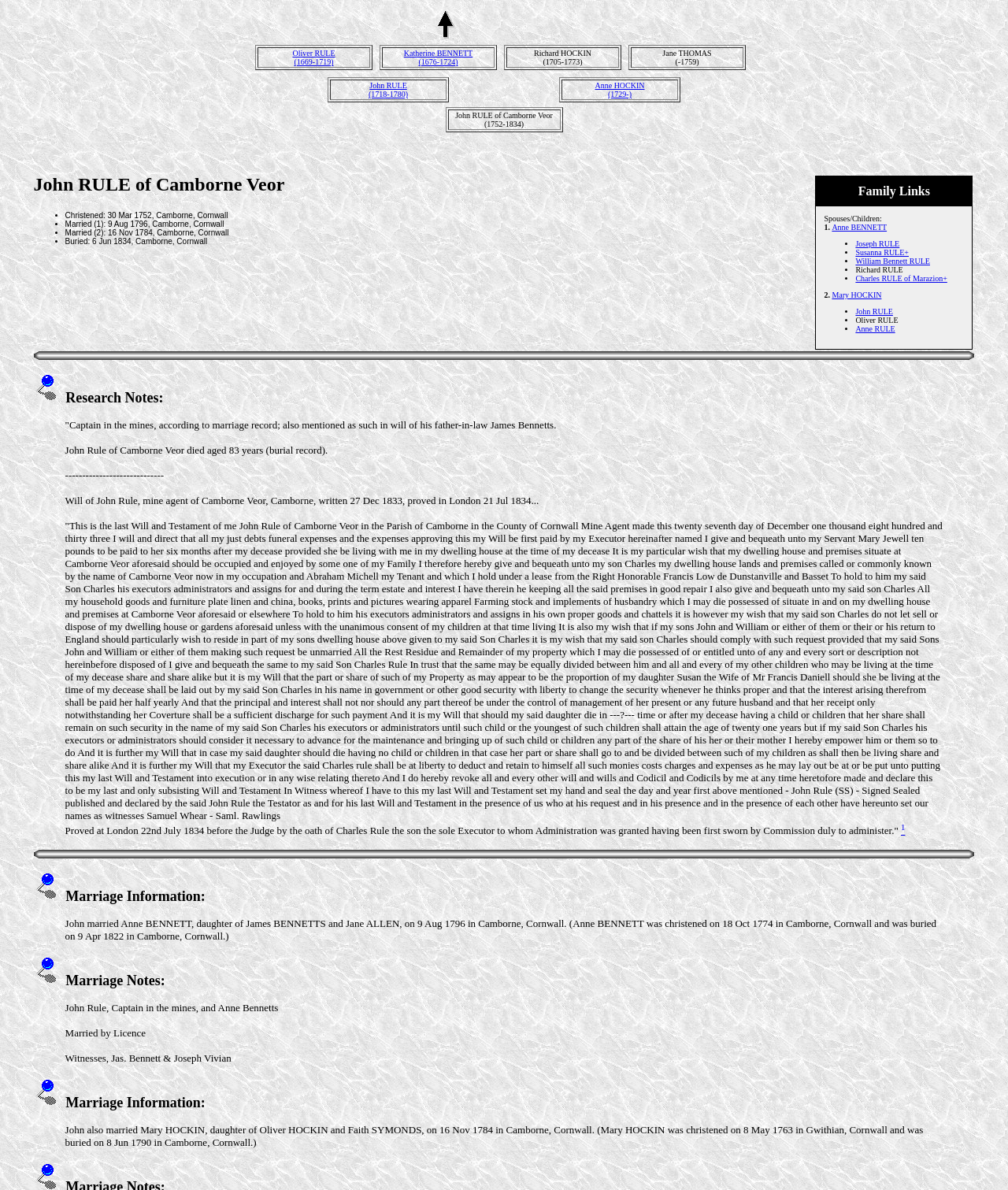Identify the bounding box coordinates of the region that needs to be clicked to carry out this instruction: "Learn about John RULE (1718-1780)". Provide these coordinates as four float numbers ranging from 0 to 1, i.e., [left, top, right, bottom].

[0.366, 0.068, 0.405, 0.083]